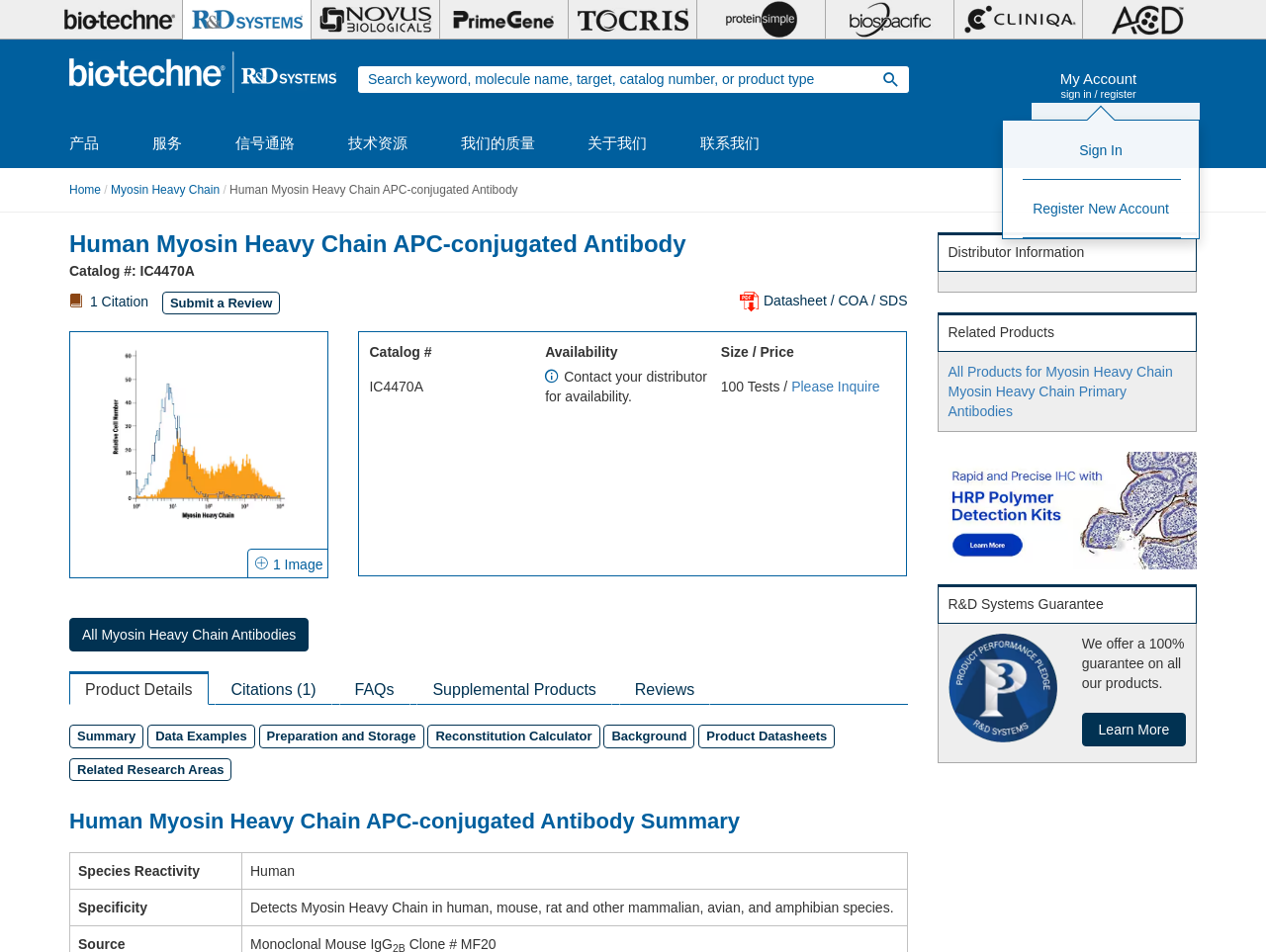Please find and report the bounding box coordinates of the element to click in order to perform the following action: "View product details". The coordinates should be expressed as four float numbers between 0 and 1, in the format [left, top, right, bottom].

[0.055, 0.243, 0.717, 0.268]